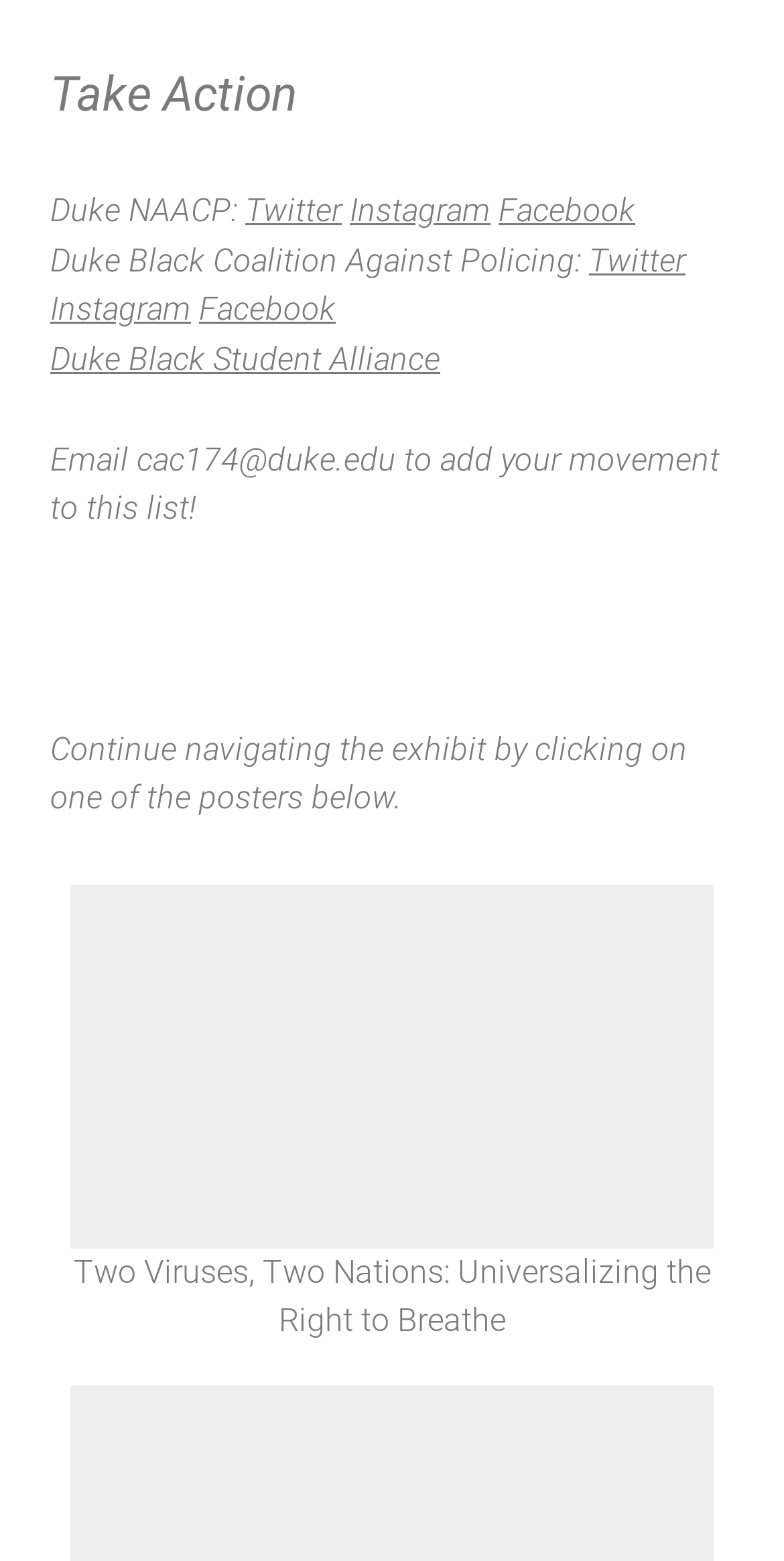Please mark the bounding box coordinates of the area that should be clicked to carry out the instruction: "Visit Facebook".

[0.636, 0.123, 0.81, 0.147]